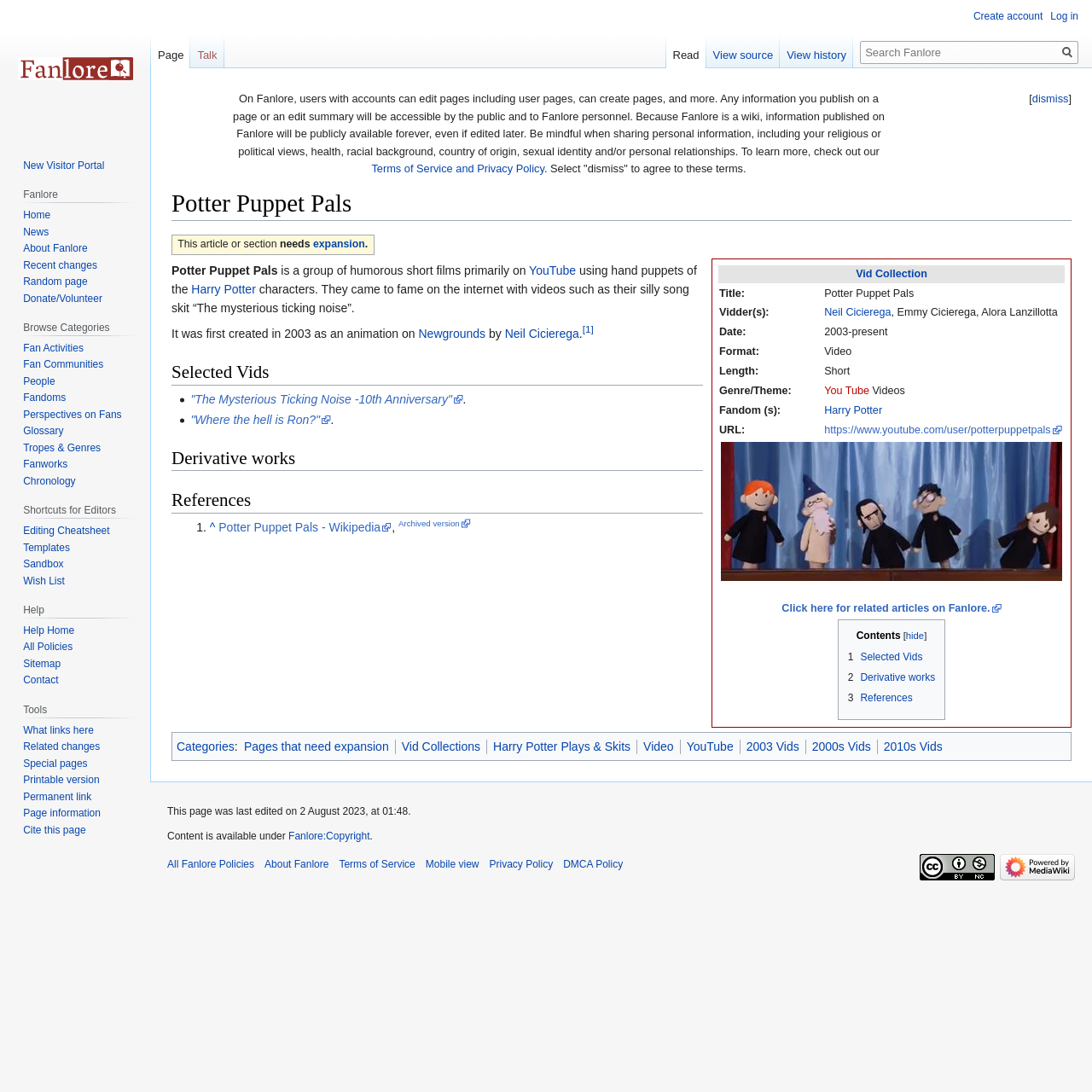Answer the question below using just one word or a short phrase: 
What is the format of the videos created by Potter Puppet Pals?

Video